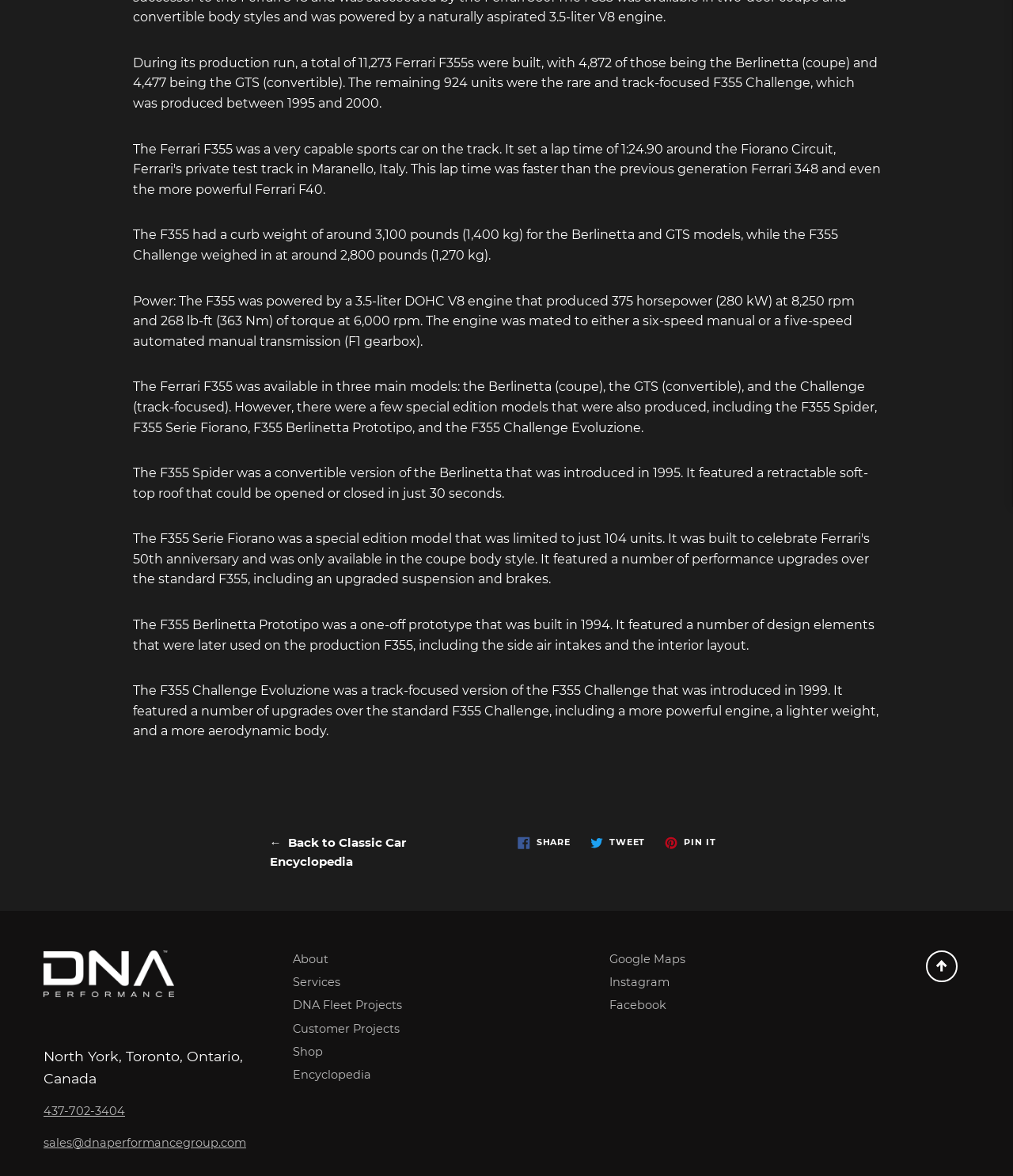Calculate the bounding box coordinates of the UI element given the description: "Google Maps".

[0.602, 0.81, 0.677, 0.822]